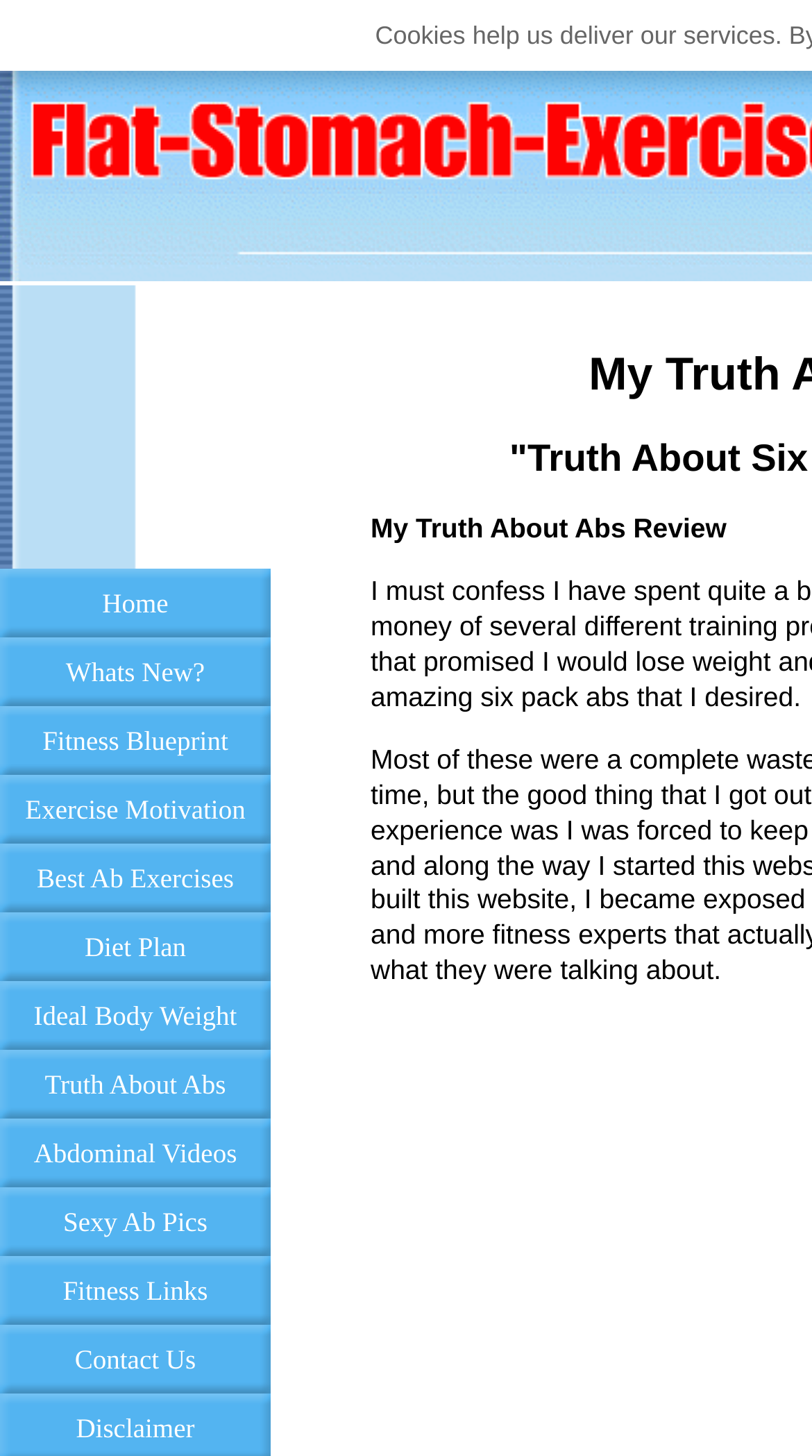Please find and report the bounding box coordinates of the element to click in order to perform the following action: "contact us". The coordinates should be expressed as four float numbers between 0 and 1, in the format [left, top, right, bottom].

[0.0, 0.91, 0.333, 0.957]